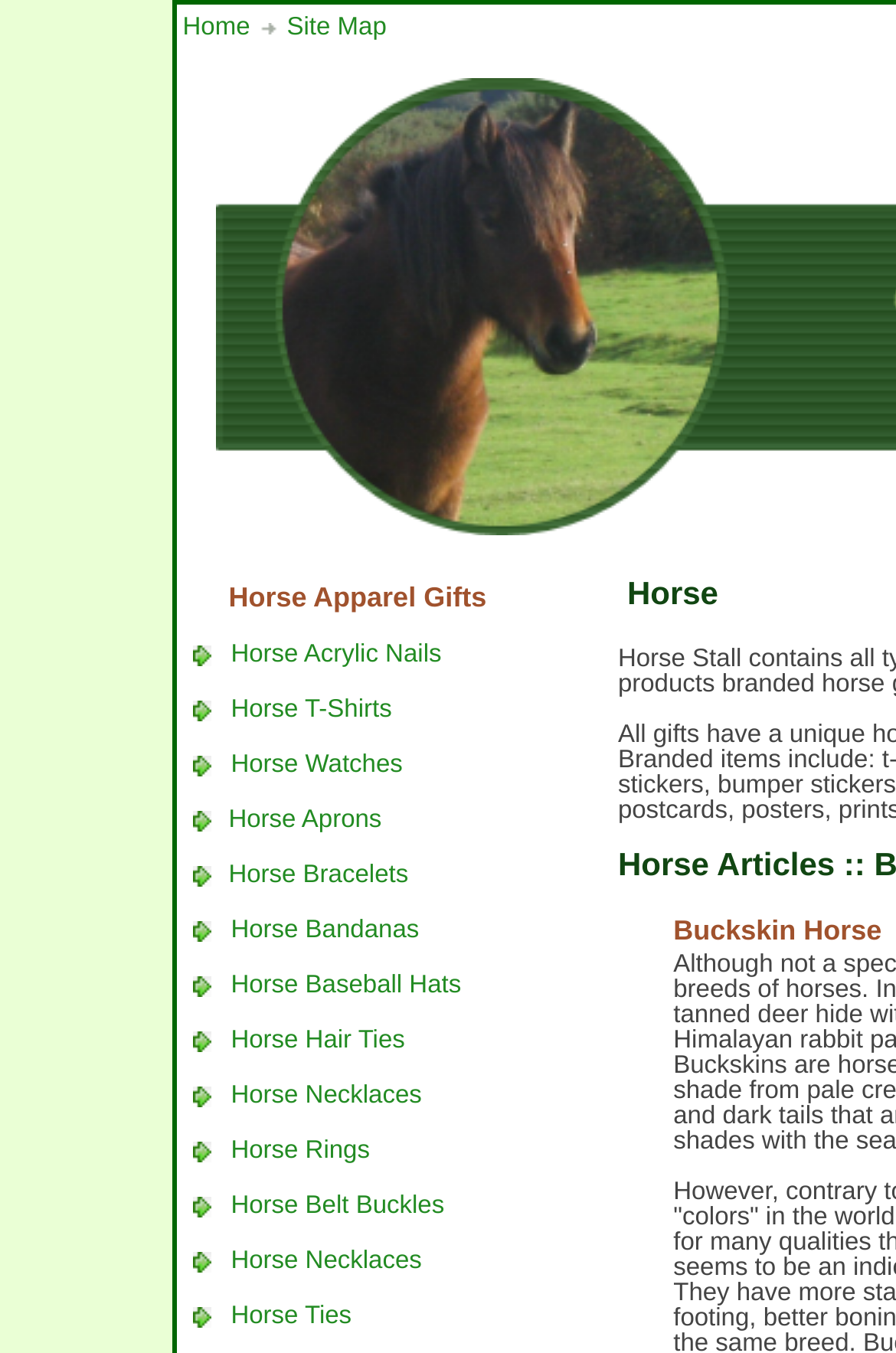Please specify the bounding box coordinates of the element that should be clicked to execute the given instruction: 'Browse Horse T-Shirts'. Ensure the coordinates are four float numbers between 0 and 1, expressed as [left, top, right, bottom].

[0.258, 0.514, 0.437, 0.534]